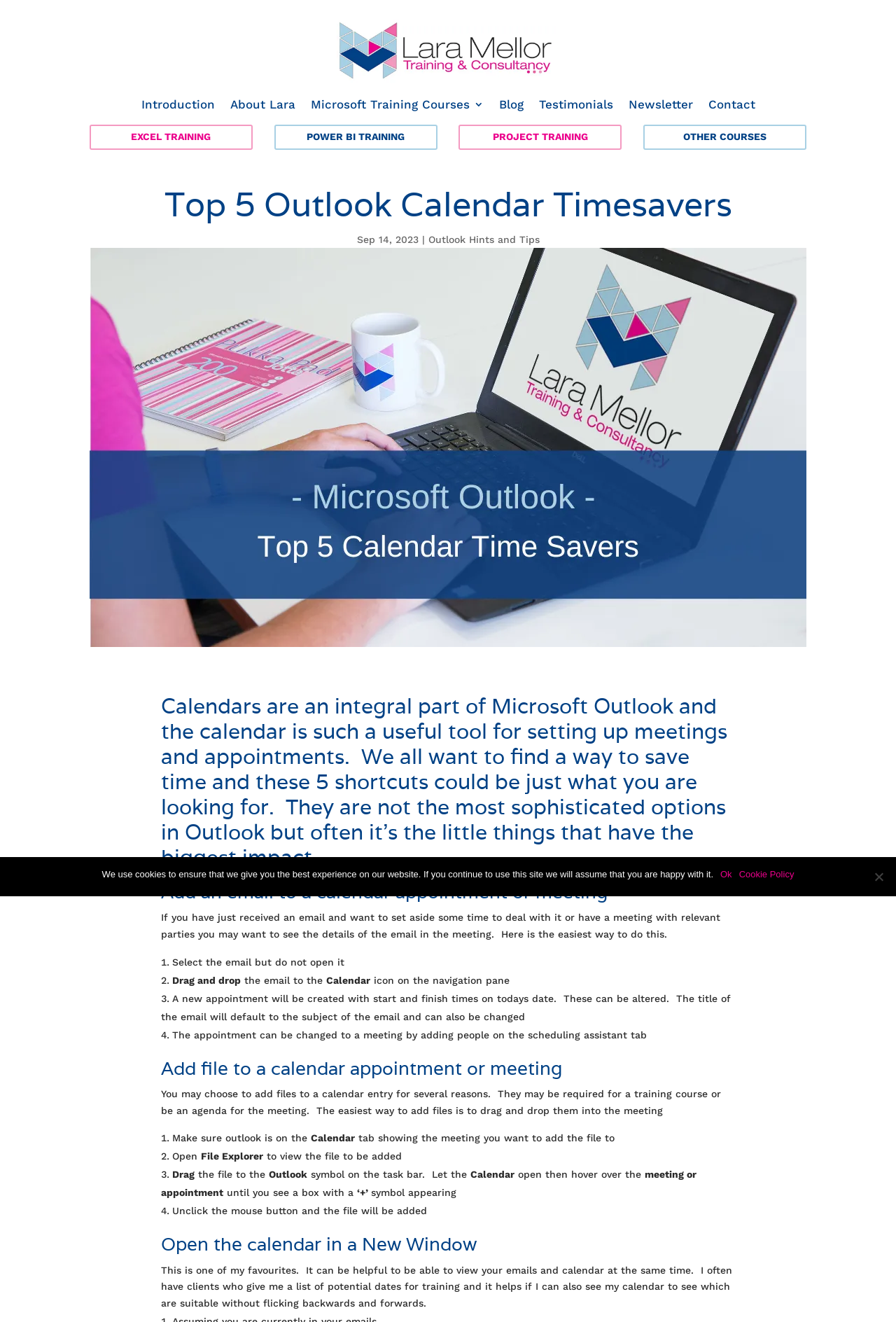Identify the bounding box coordinates of the clickable region to carry out the given instruction: "Click on the 'Blog' link".

[0.557, 0.075, 0.584, 0.087]